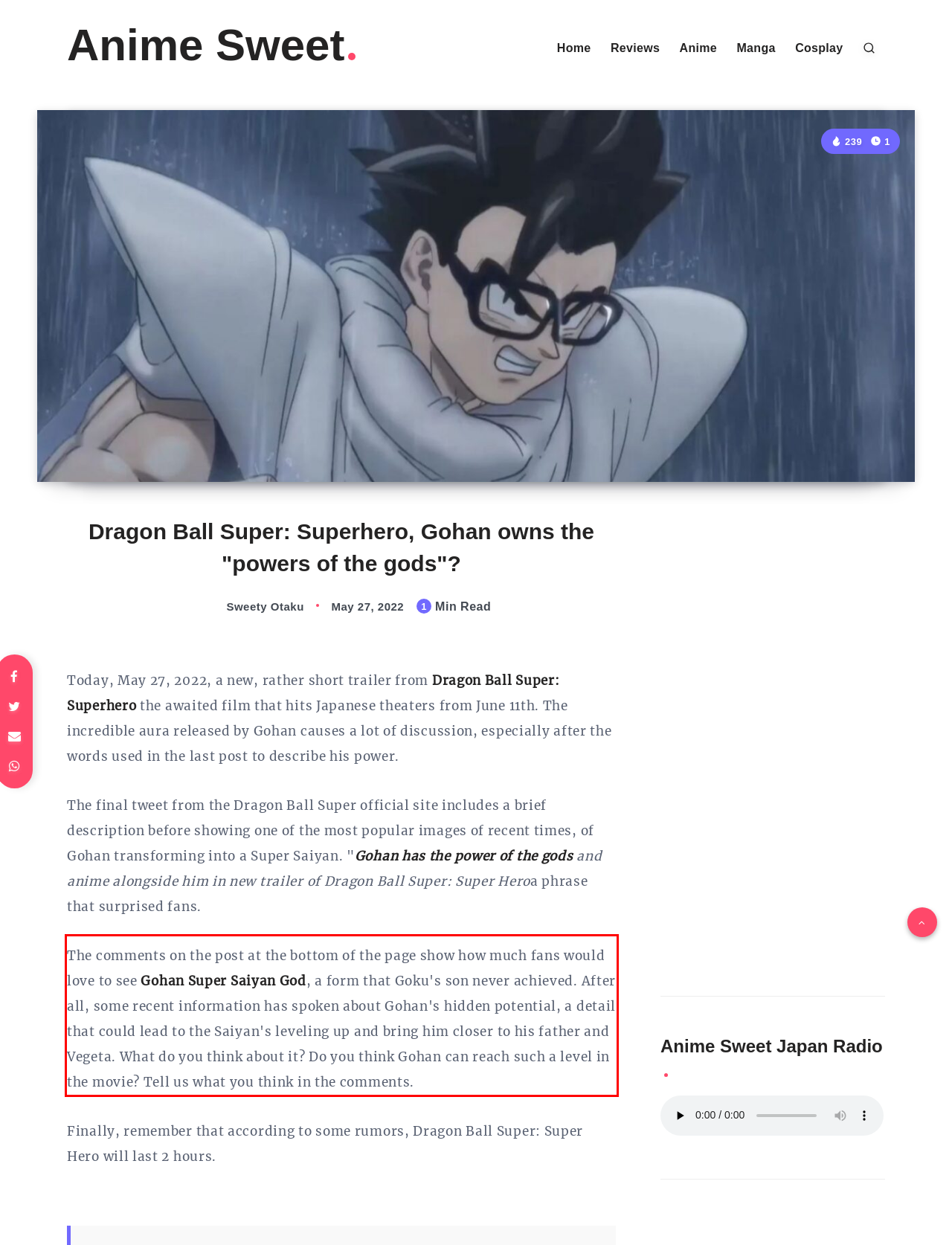You are provided with a webpage screenshot that includes a red rectangle bounding box. Extract the text content from within the bounding box using OCR.

The comments on the post at the bottom of the page show how much fans would love to see Gohan Super Saiyan God, a form that Goku's son never achieved. After all, some recent information has spoken about Gohan's hidden potential, a detail that could lead to the Saiyan's leveling up and bring him closer to his father and Vegeta. What do you think about it? Do you think Gohan can reach such a level in the movie? Tell us what you think in the comments.